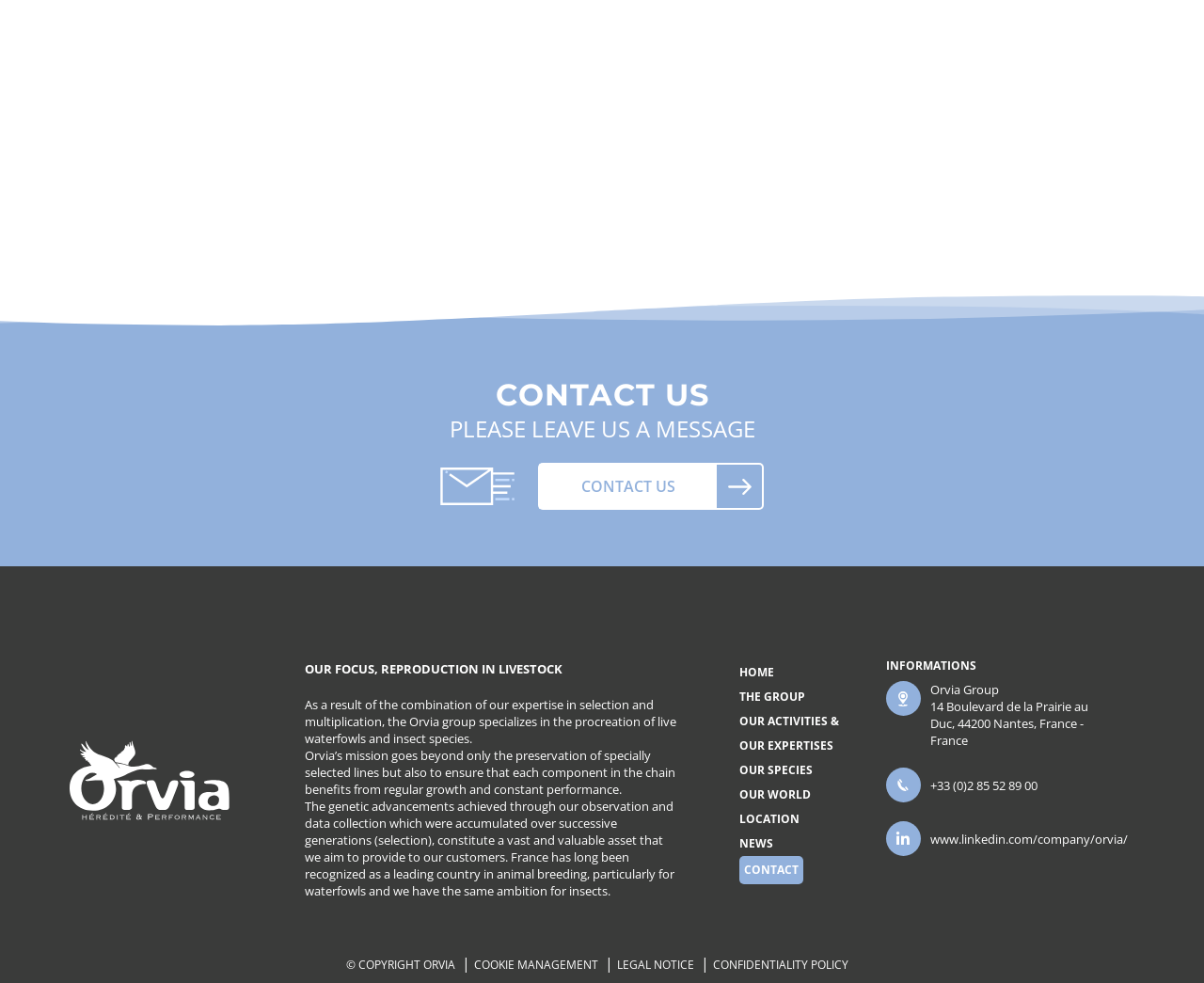What is the company's location?
Use the image to give a comprehensive and detailed response to the question.

The company's location is 14 Boulevard de la Prairie au Duc, 44200 Nantes, France, as stated in the contact information section.